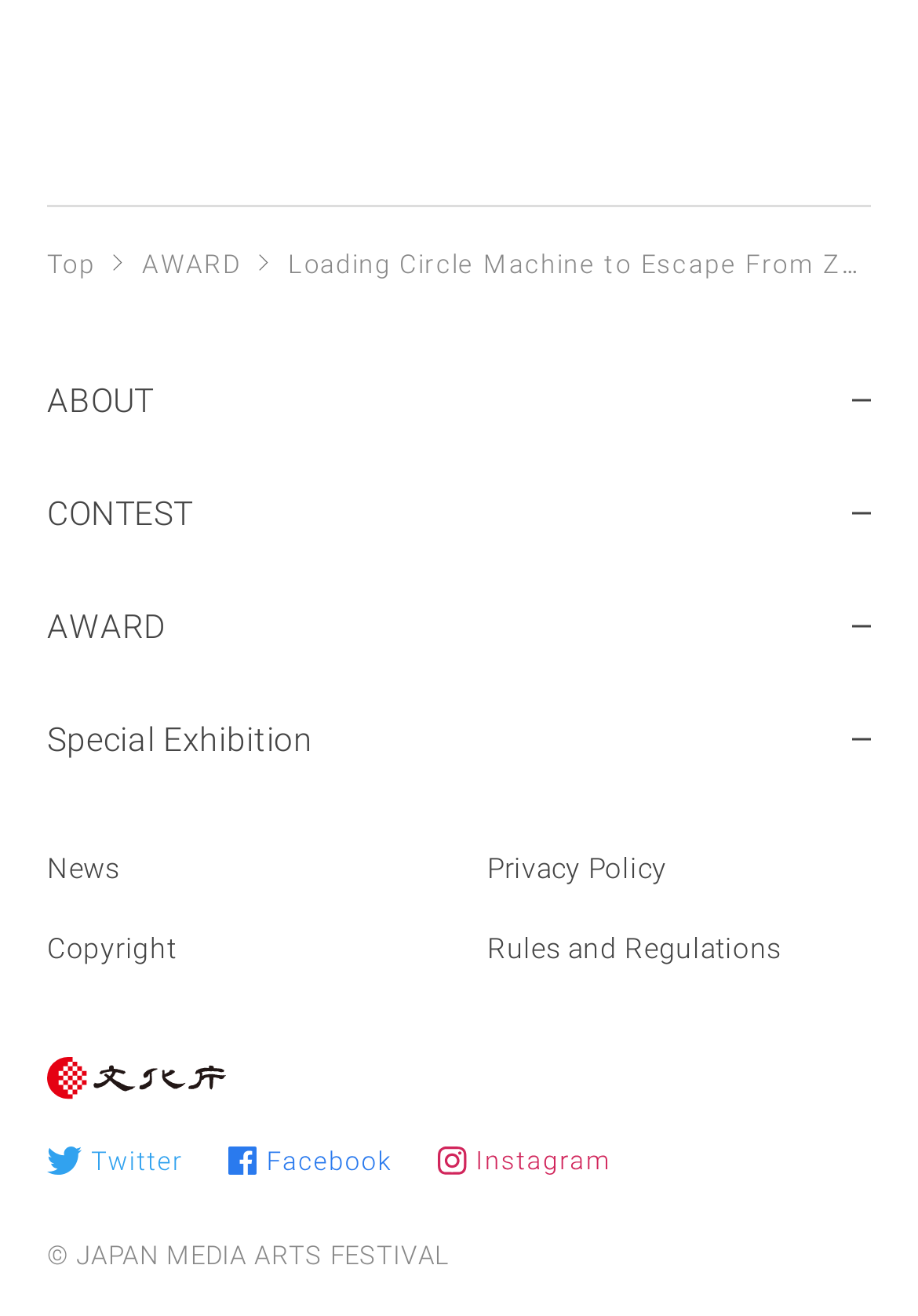Provide the bounding box coordinates of the HTML element described by the text: "Special Exhibition".

[0.051, 0.766, 0.949, 0.823]